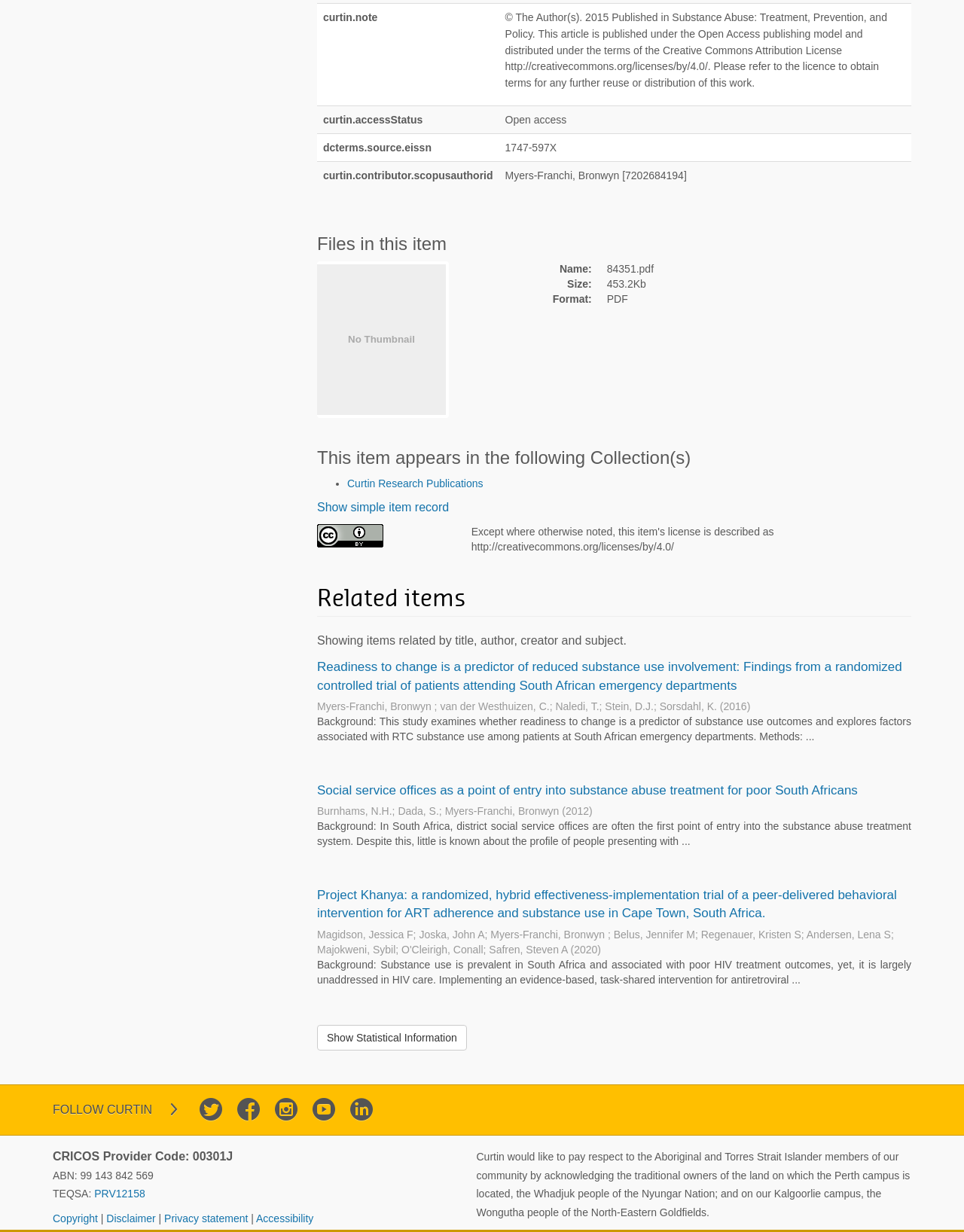Specify the bounding box coordinates of the element's area that should be clicked to execute the given instruction: "check the collection". The coordinates should be four float numbers between 0 and 1, i.e., [left, top, right, bottom].

[0.329, 0.364, 0.945, 0.38]